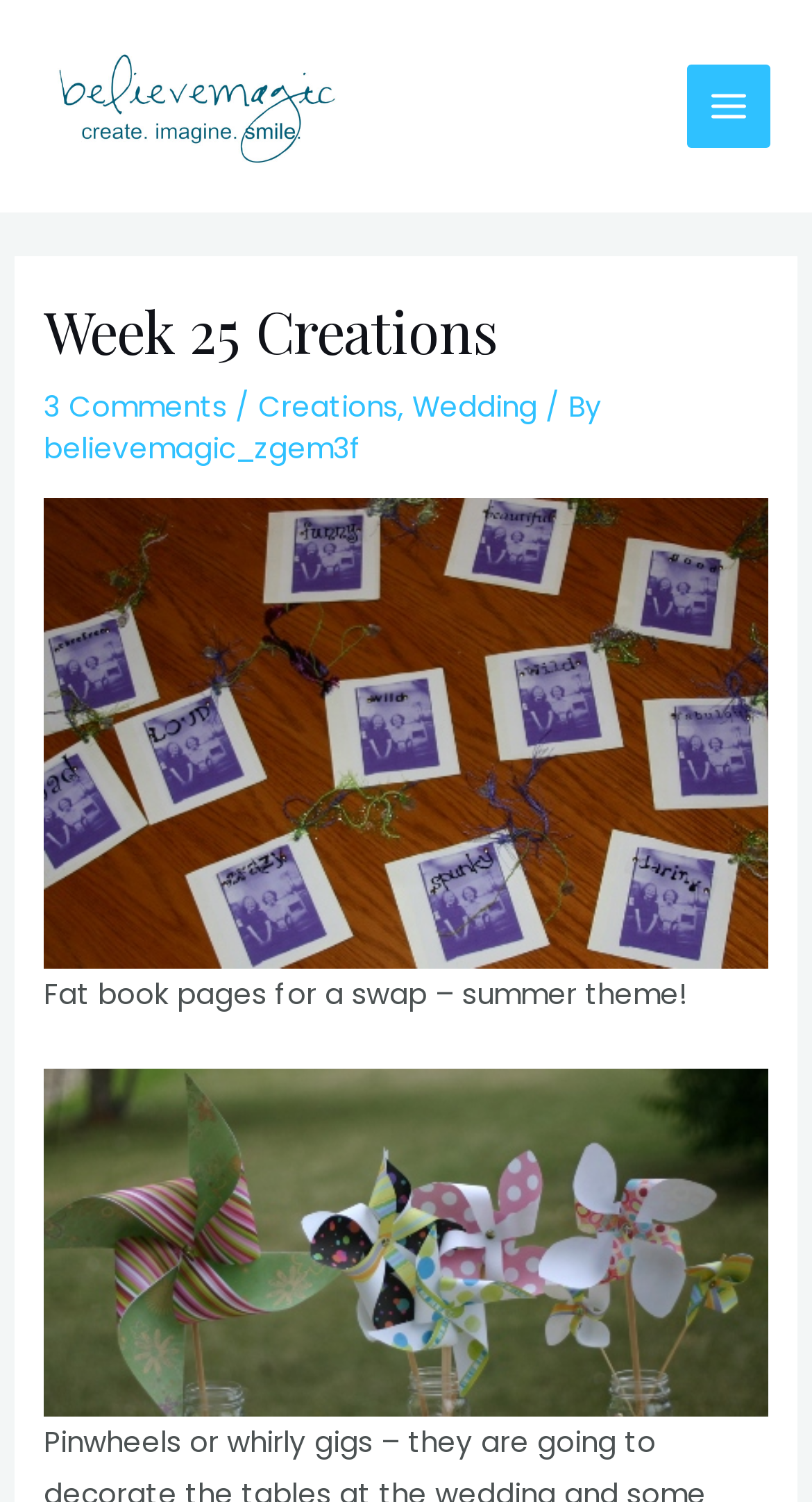Determine the bounding box coordinates for the HTML element described here: "Wedding".

[0.508, 0.258, 0.662, 0.284]